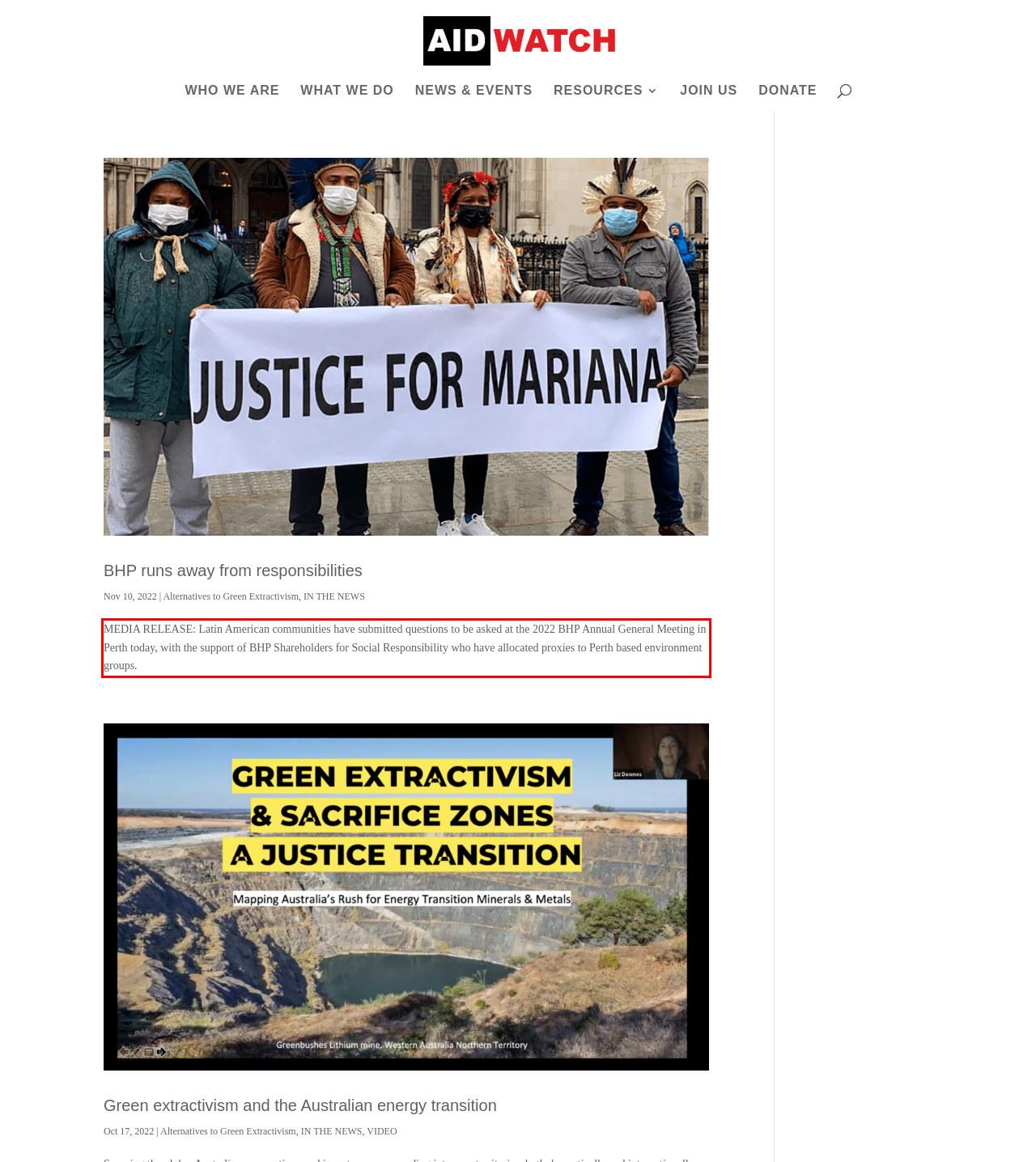Given a screenshot of a webpage, locate the red bounding box and extract the text it encloses.

MEDIA RELEASE: Latin American communities have submitted questions to be asked at the 2022 BHP Annual General Meeting in Perth today, with the support of BHP Shareholders for Social Responsibility who have allocated proxies to Perth based environment groups.